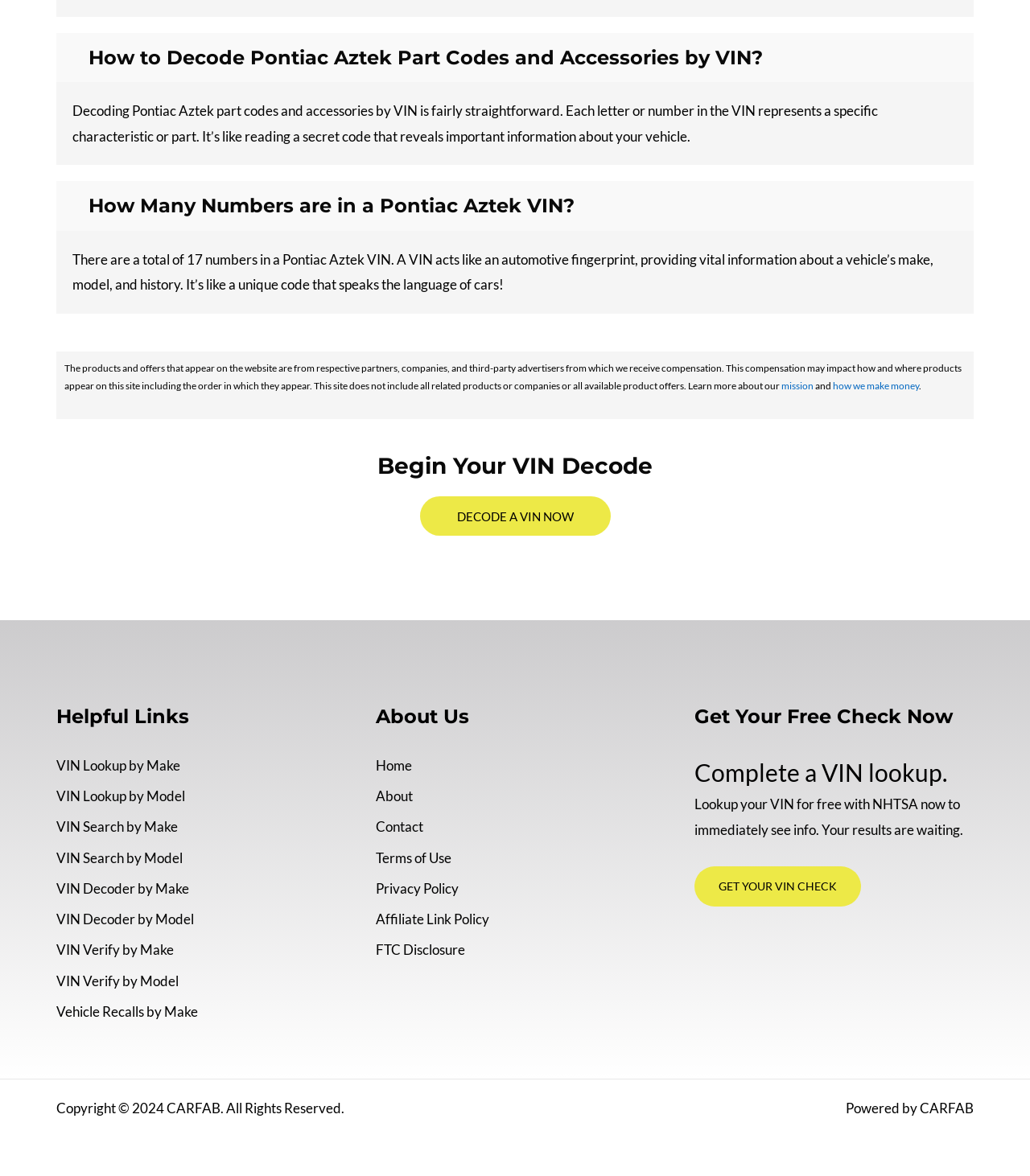Locate the bounding box coordinates of the clickable region to complete the following instruction: "Go to the home page."

[0.365, 0.644, 0.4, 0.658]